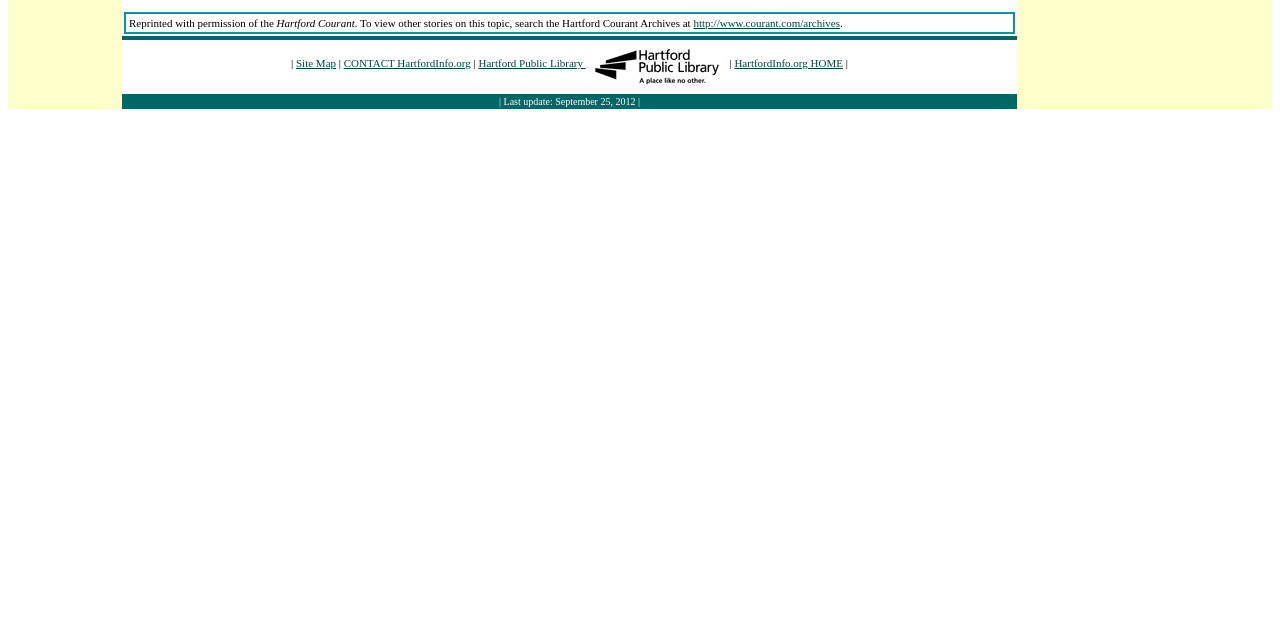Given the element description BounceCast Coupon Code:, predict the bounding box coordinates for the UI element in the webpage screenshot. The format should be (top-left x, top-left y, bottom-right x, bottom-right y), and the values should be between 0 and 1.

None